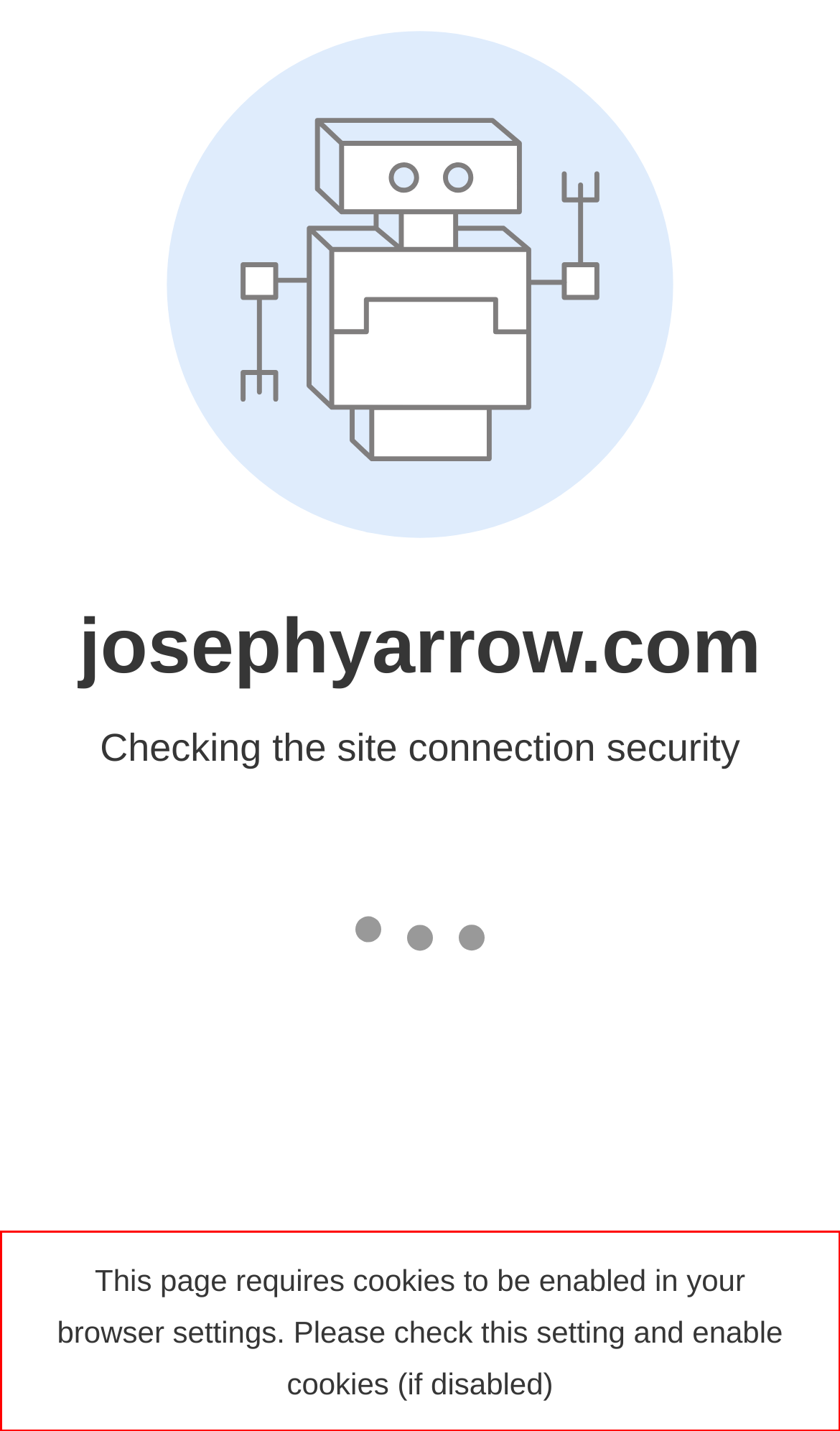There is a screenshot of a webpage with a red bounding box around a UI element. Please use OCR to extract the text within the red bounding box.

This page requires cookies to be enabled in your browser settings. Please check this setting and enable cookies (if disabled)